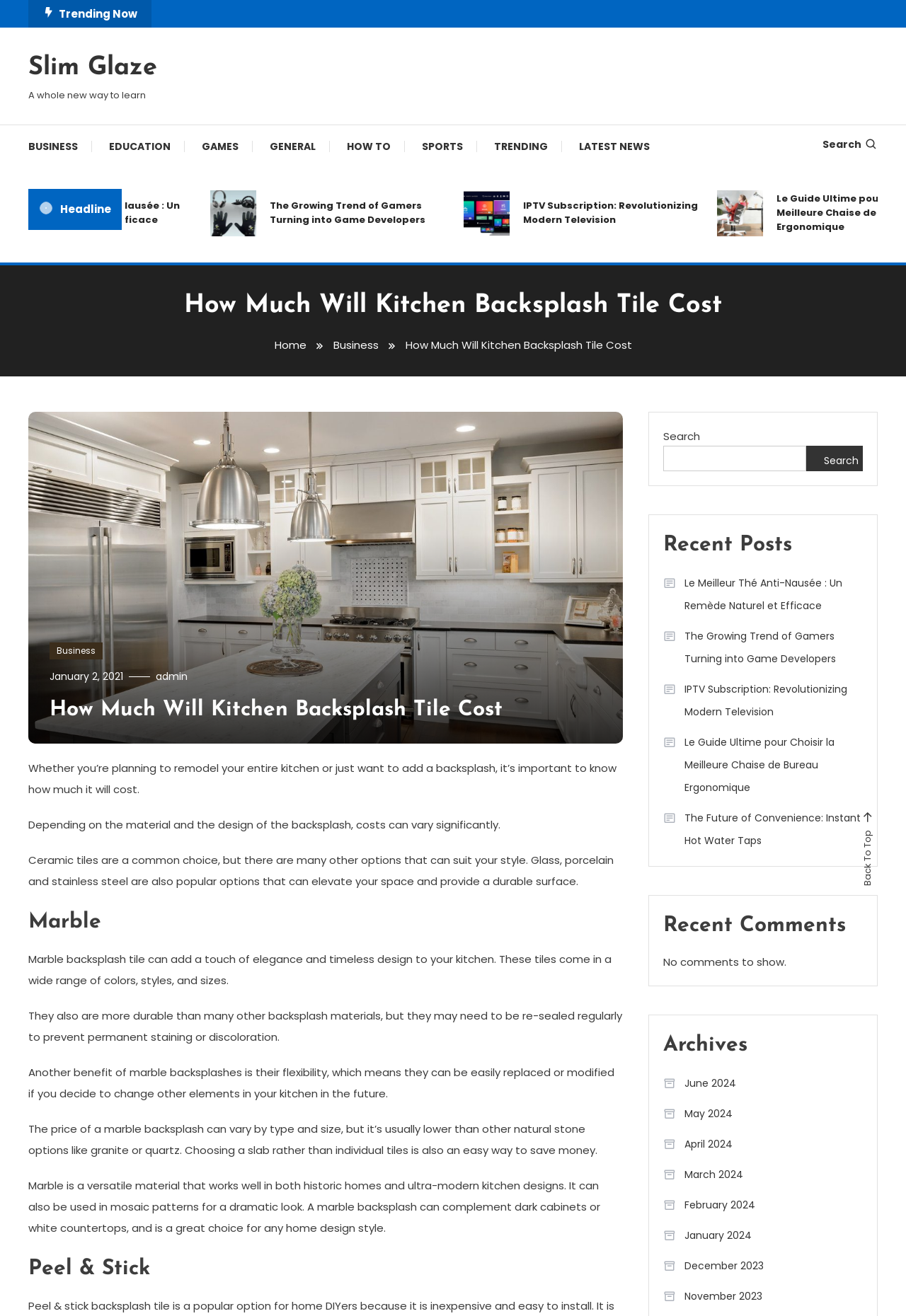Please identify the bounding box coordinates of the element that needs to be clicked to perform the following instruction: "Read the latest news".

[0.623, 0.095, 0.733, 0.128]